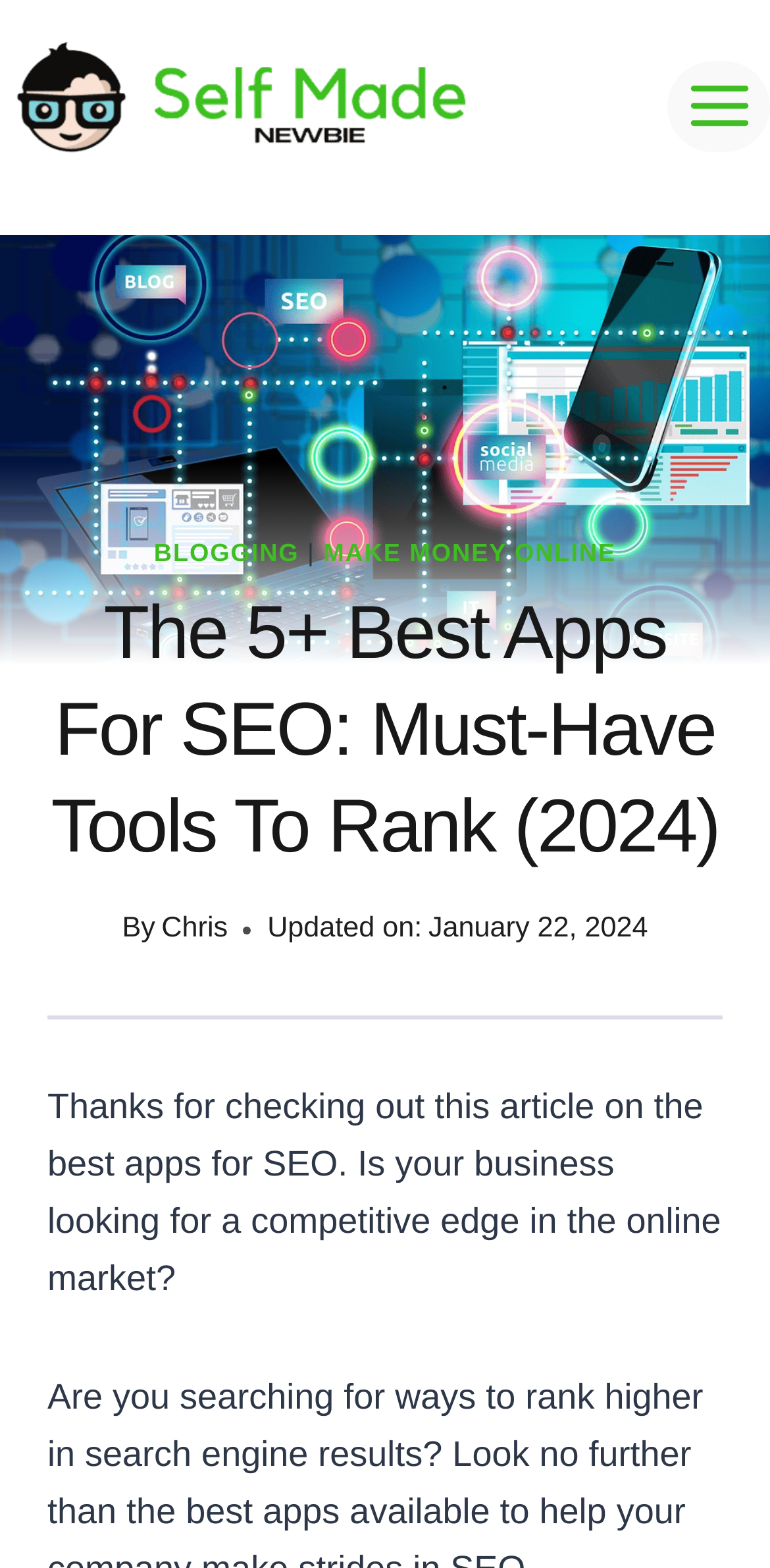What is the author's name?
Please ensure your answer is as detailed and informative as possible.

I found the author's name by looking at the text following 'By' which is 'Chris', indicating that Chris is the author of the article.